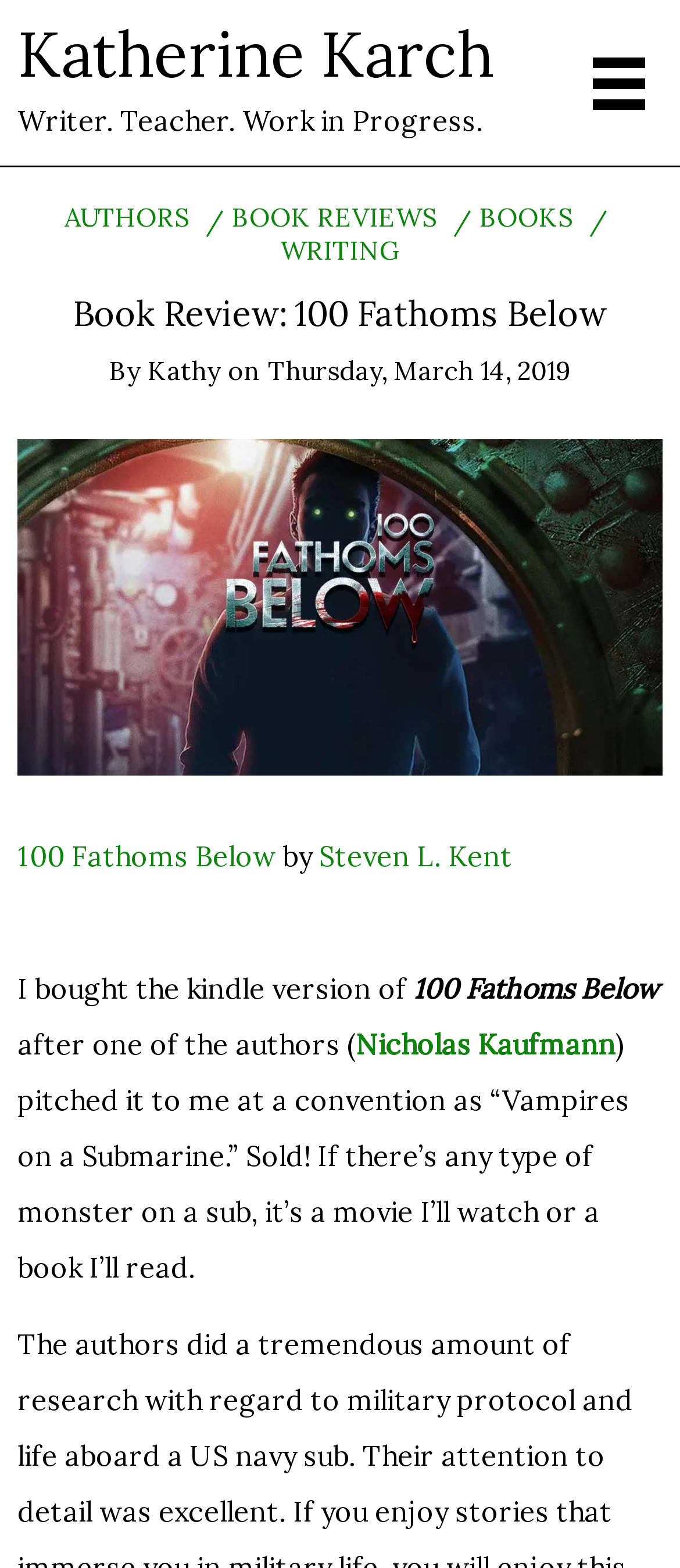Using details from the image, please answer the following question comprehensively:
What is the title of the book being reviewed?

The title of the book being reviewed can be found in the heading element 'Book Review: 100 Fathoms Below' and also in the link element '100 Fathoms Below' which is a child of the heading element.